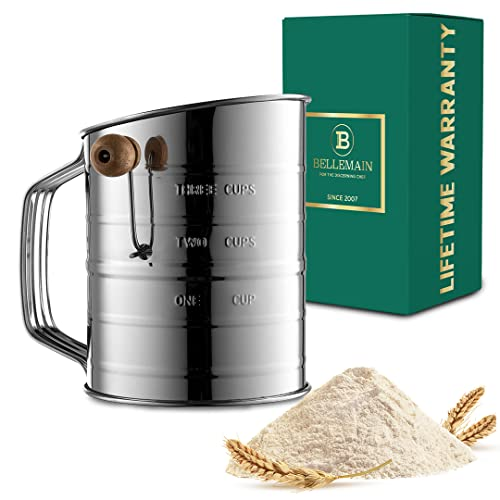Generate an elaborate caption that covers all aspects of the image.

The image showcases the Bellemain Stainless Steel 3 Cup Flour Sifter, an essential tool for baking enthusiasts. This sifter features a robust, food-grade stainless steel construction that ensures durability and long-lasting use in the kitchen. The front of the sifter prominently displays clear measurements stamped into the metal, indicating its capacity to hold up to three cups of flour or powdered sugar, making it practical and user-friendly.

Accompanying the sifter is a pile of flour with wheat grains, emphasizing its primary function. The ergonomic handle facilitates comfortable squeezing without straining the hand, while the double-layer sieve provides a fine mesh that outperforms standard sifters. Additionally, the sifter is easy to clean and is dishwasher safe, offering convenience for modern home bakers. The image also includes the product's packaging, which highlights a "Lifetime Warranty," underscoring the quality and reliability of the Bellemain brand.